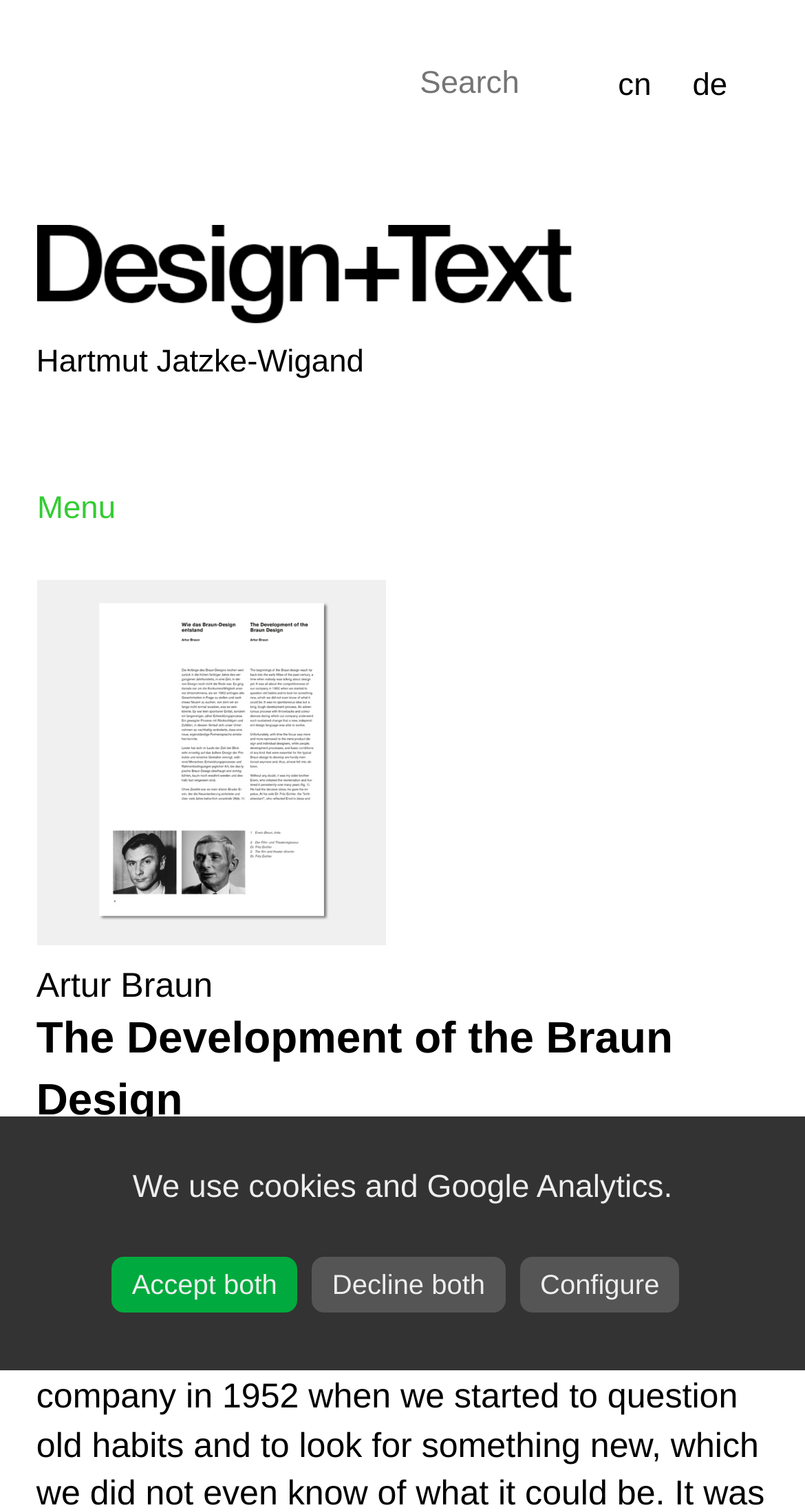Determine the bounding box for the described HTML element: "de". Ensure the coordinates are four float numbers between 0 and 1 in the format [left, top, right, bottom].

[0.809, 0.034, 0.904, 0.108]